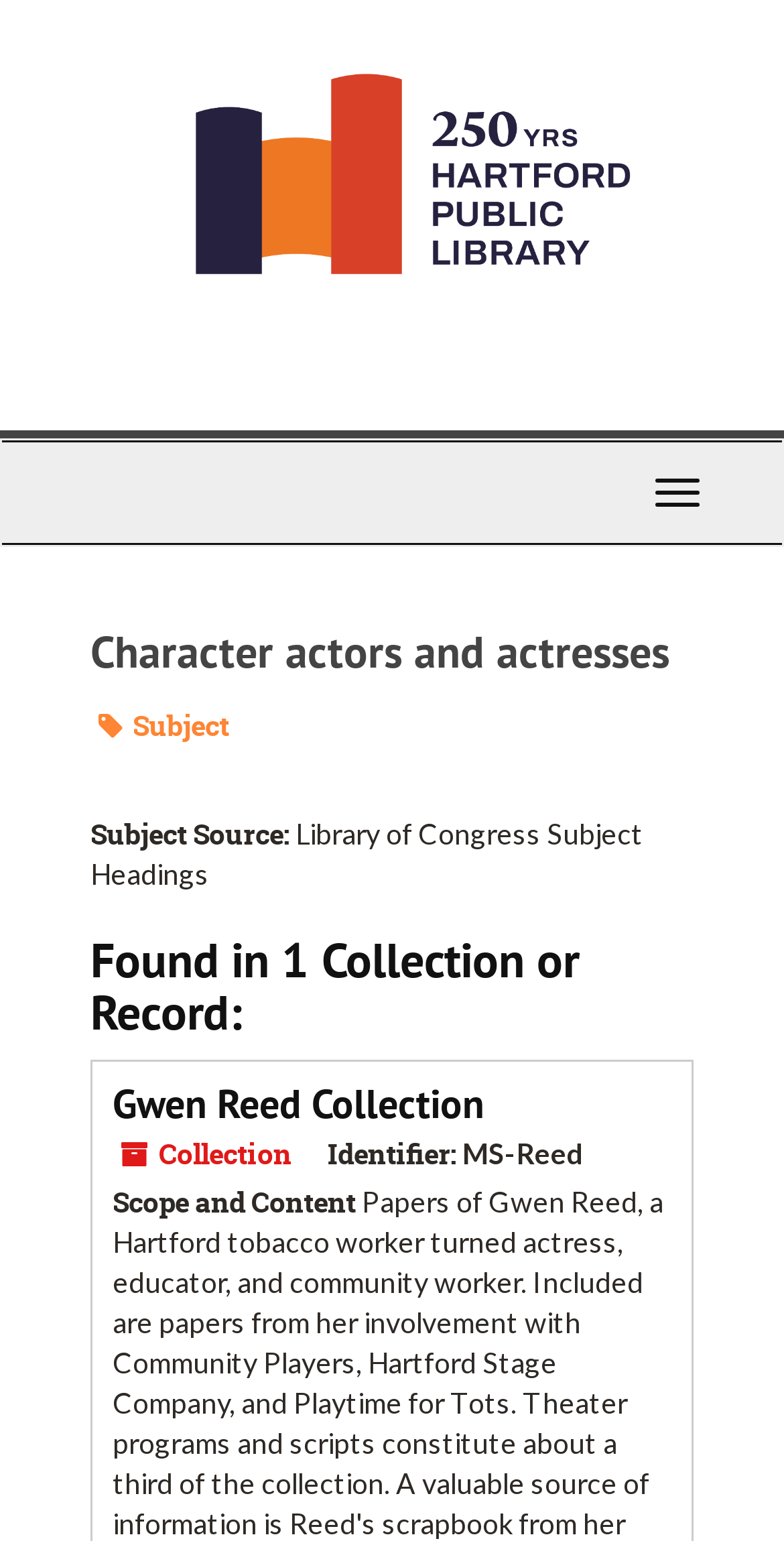Bounding box coordinates must be specified in the format (top-left x, top-left y, bottom-right x, bottom-right y). All values should be floating point numbers between 0 and 1. What are the bounding box coordinates of the UI element described as: Toggle Navigation

[0.808, 0.298, 0.921, 0.342]